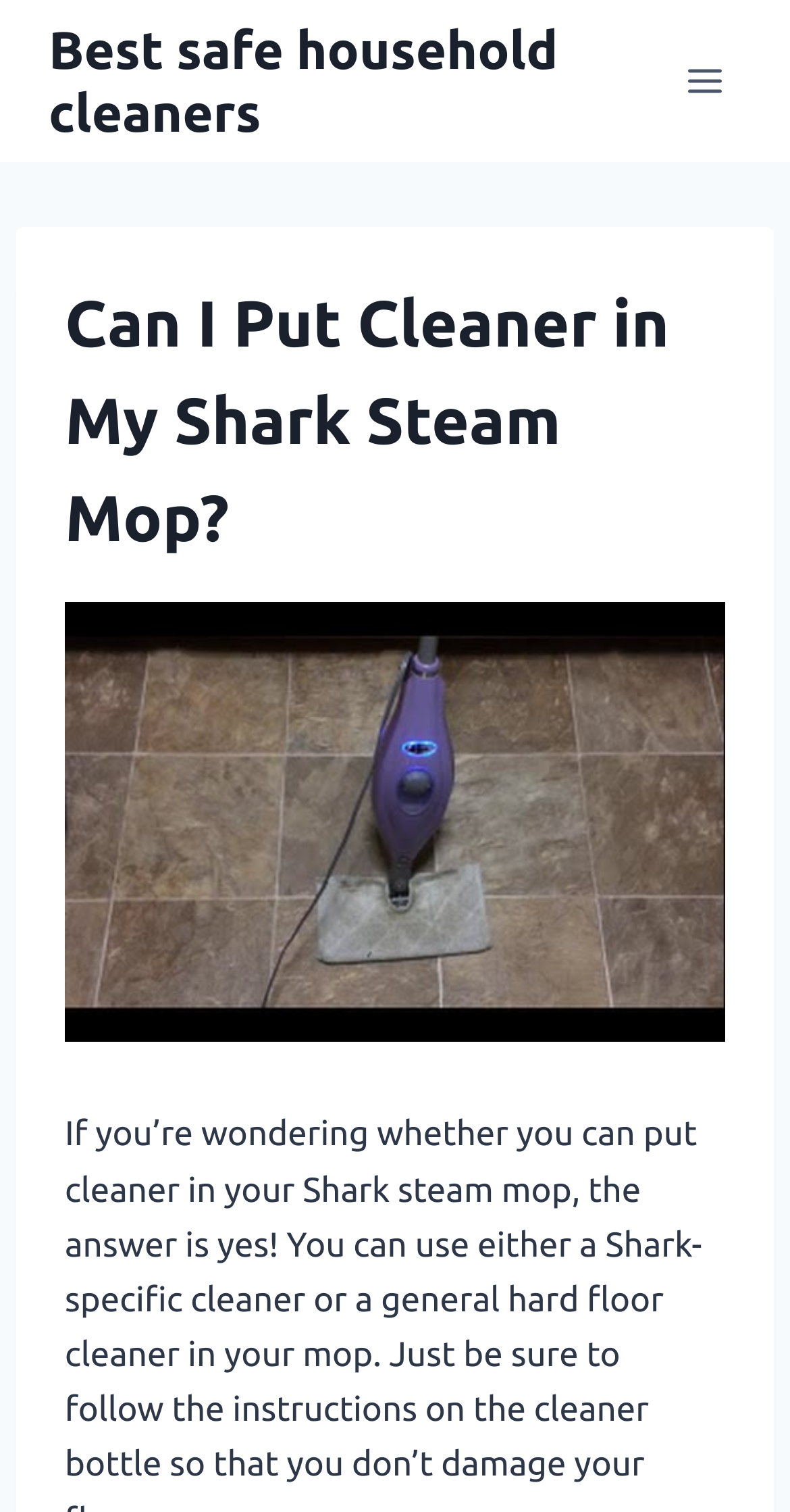Locate and extract the text of the main heading on the webpage.

Can I Put Cleaner in My Shark Steam Mop?